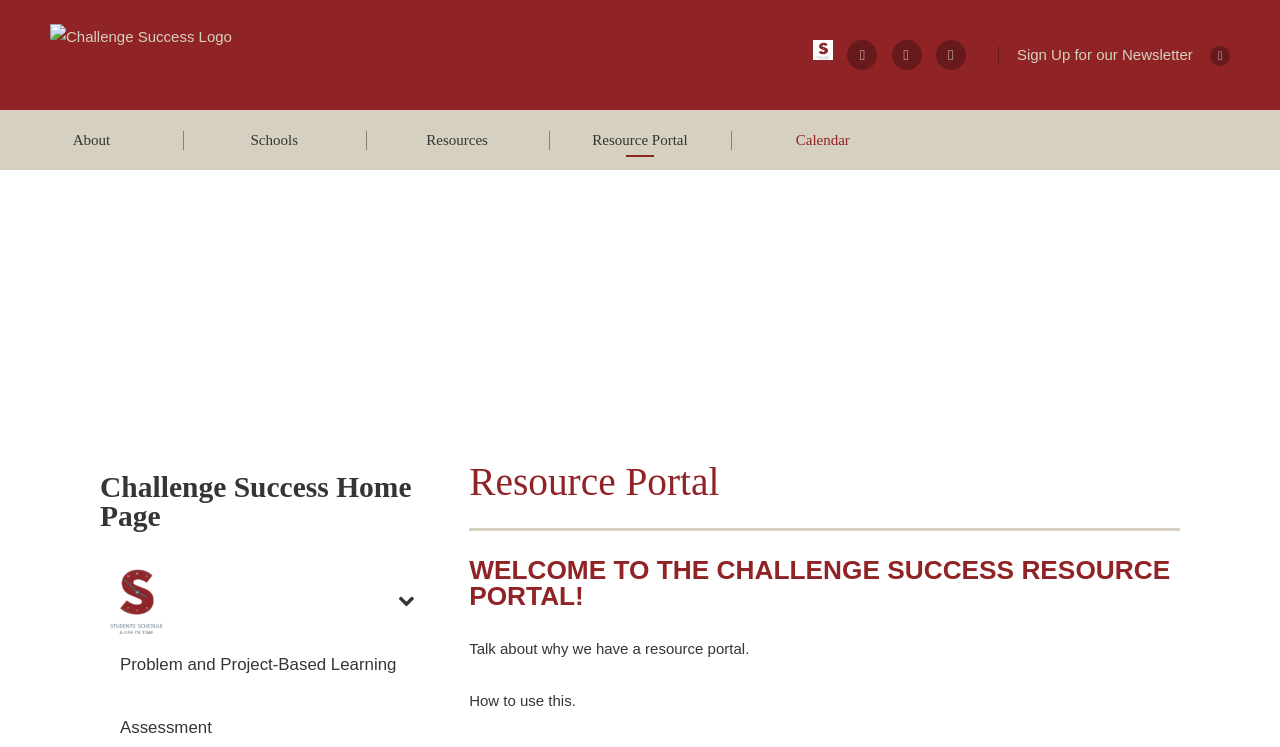Please give a succinct answer using a single word or phrase:
How many navigation links are there at the top of the page?

6